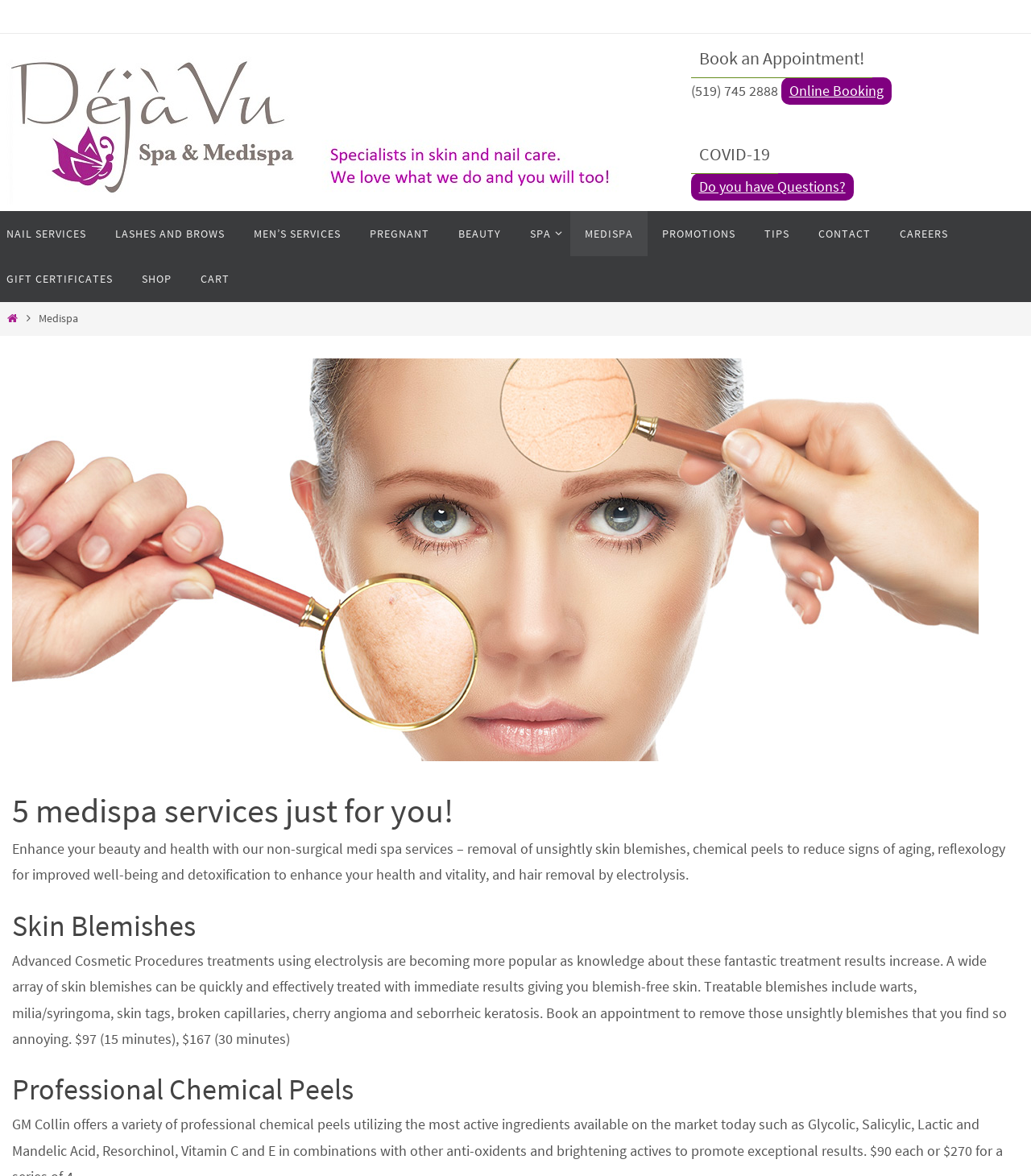Provide a thorough and detailed response to the question by examining the image: 
How can I book an appointment online?

I found this information by looking at the link element with the text 'Online Booking' and its bounding box coordinates [0.758, 0.066, 0.865, 0.089] which is located next to the phone number.